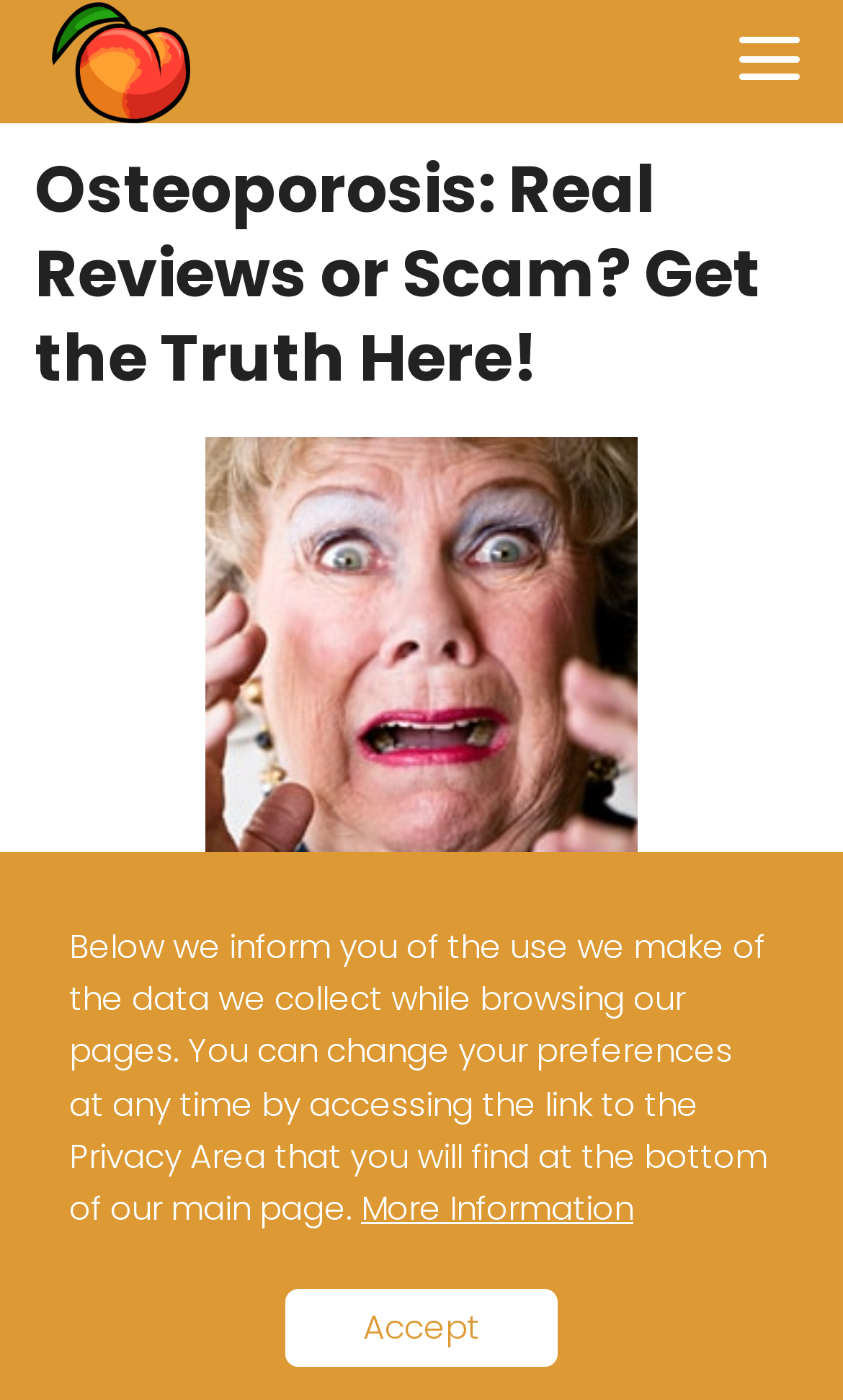What is the purpose of the checkbox? Examine the screenshot and reply using just one word or a brief phrase.

To select preferences